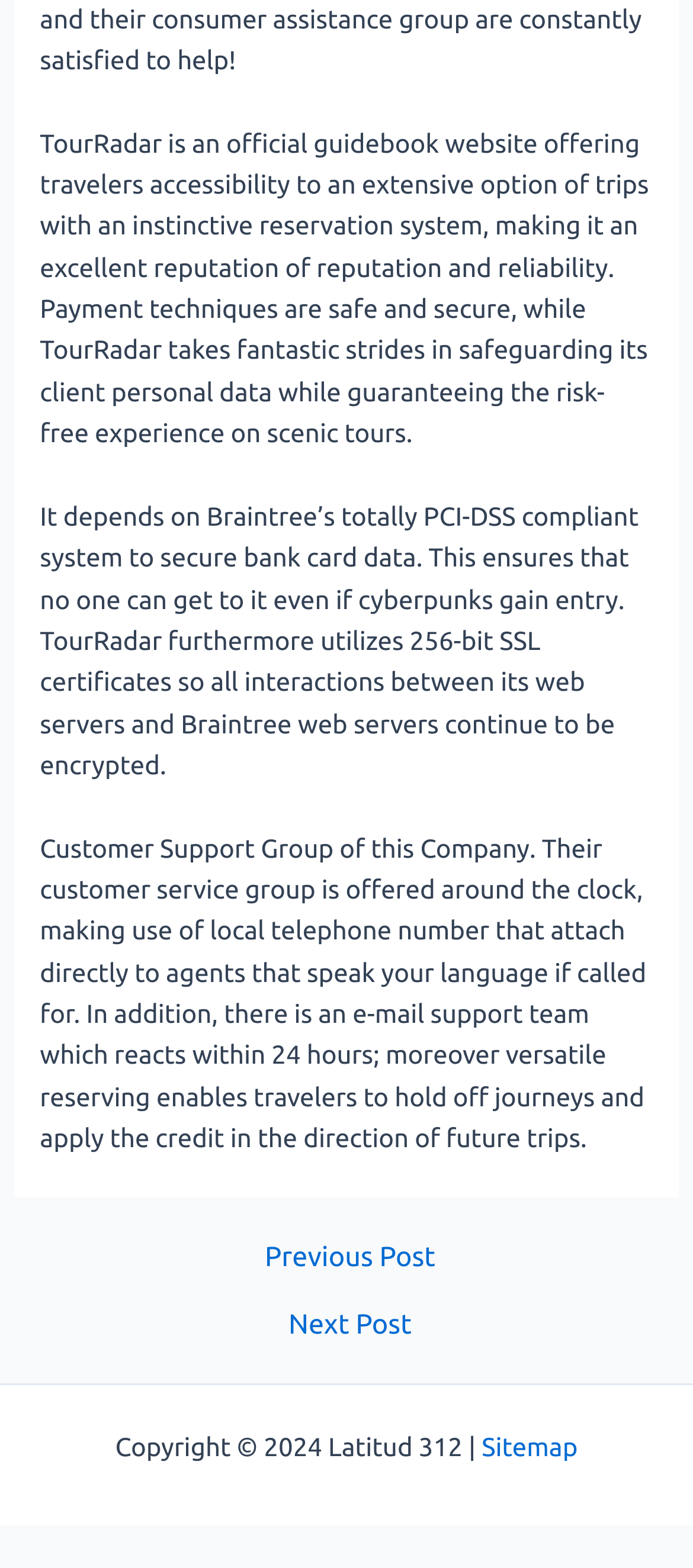What is the purpose of TourRadar's website?
Refer to the screenshot and respond with a concise word or phrase.

Offering travelers trip options